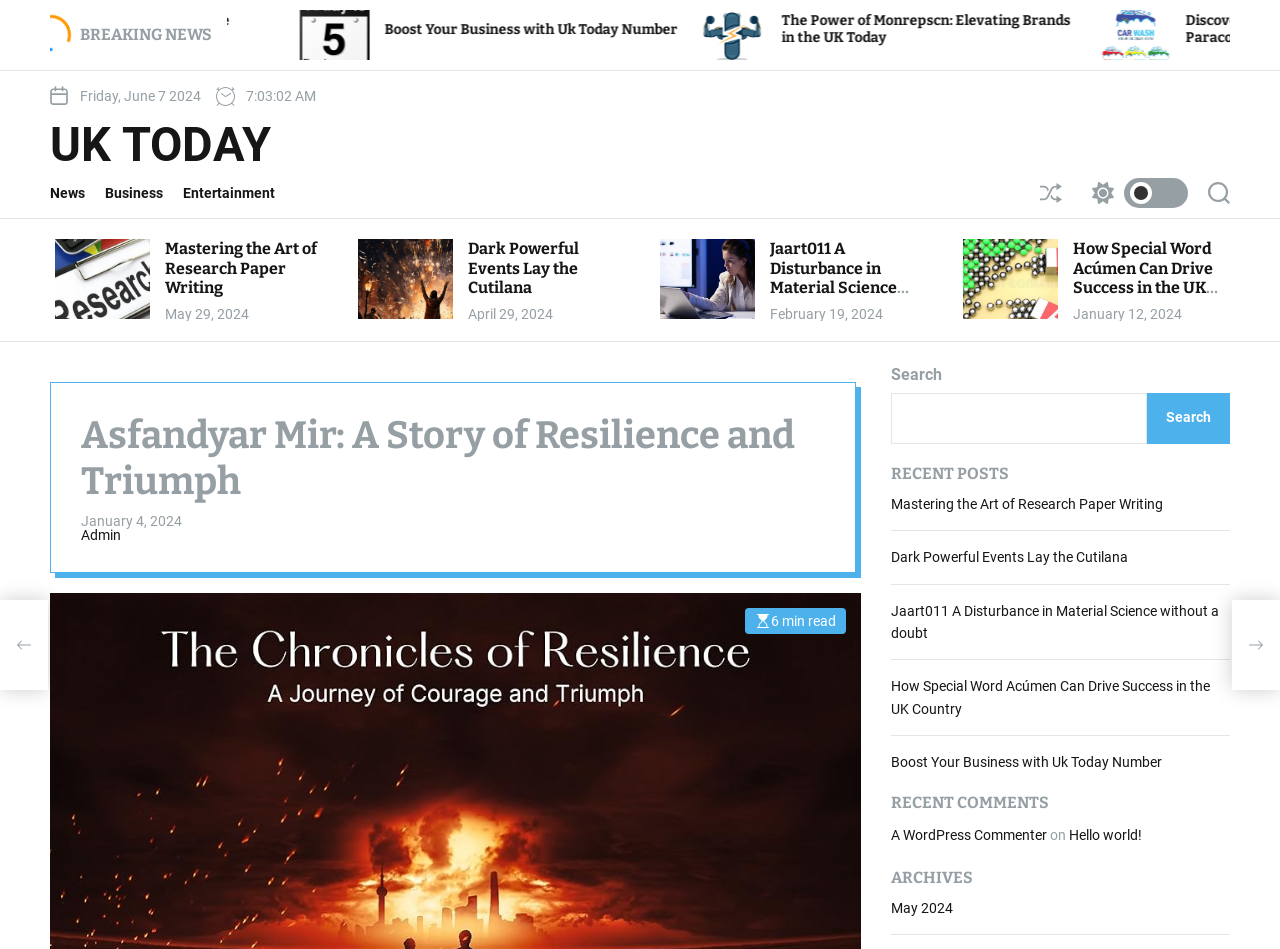Extract the bounding box coordinates of the UI element described: "May 2024". Provide the coordinates in the format [left, top, right, bottom] with values ranging from 0 to 1.

[0.696, 0.948, 0.745, 0.965]